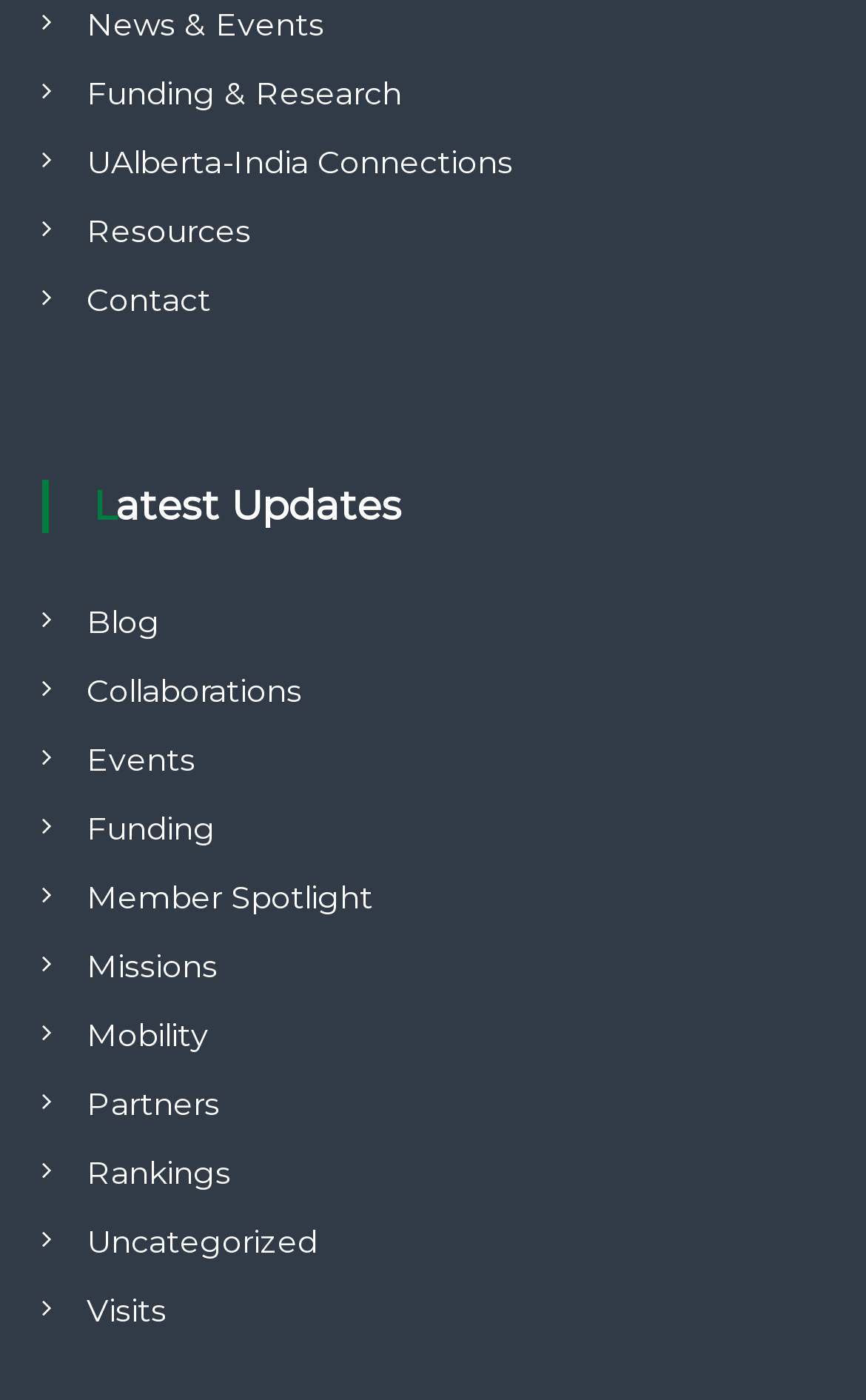Provide a brief response to the question below using one word or phrase:
What is the last link in the 'Latest Updates' section?

Visits